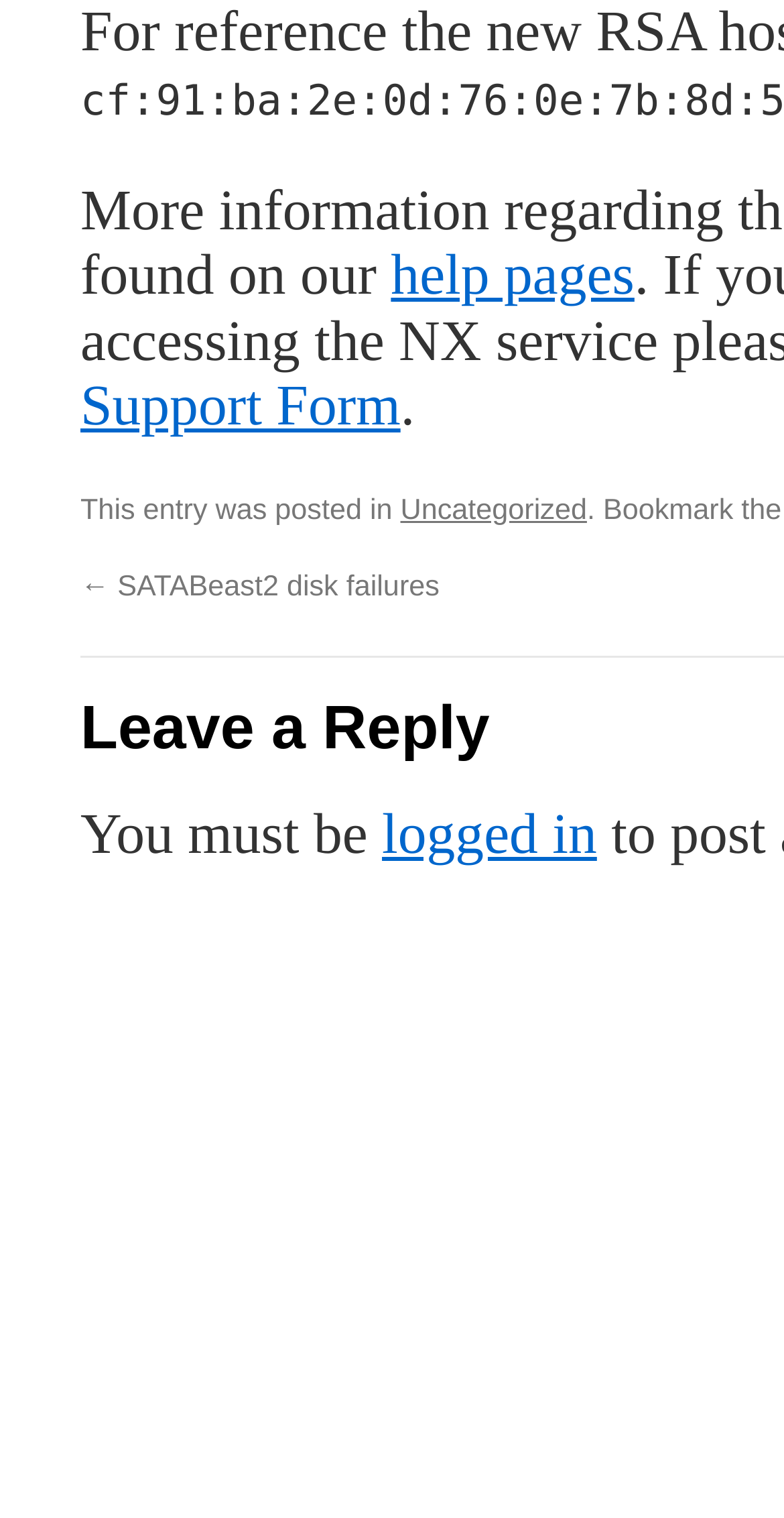Using the details from the image, please elaborate on the following question: What is the context of the current post?

I found the text 'This entry was posted in' which is located at [0.103, 0.326, 0.511, 0.347] and is a child of the root element. This suggests that the current post is an entry that was posted in a certain category.